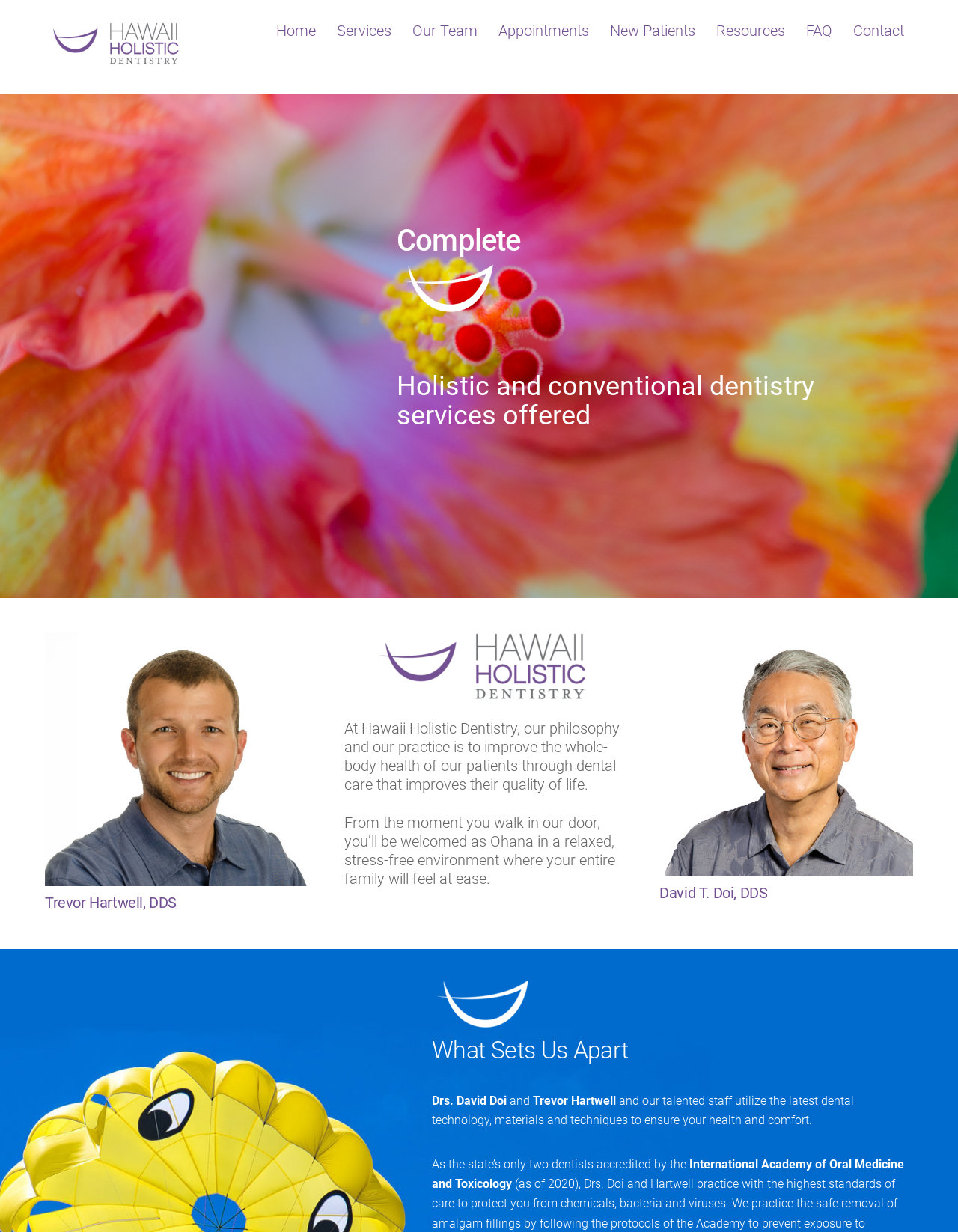Using the elements shown in the image, answer the question comprehensively: How many dentists are featured on this webpage?

I counted the number of dentist profiles on the webpage, which are Trevor Hartwell, DDS and David T. Doi, DDS.